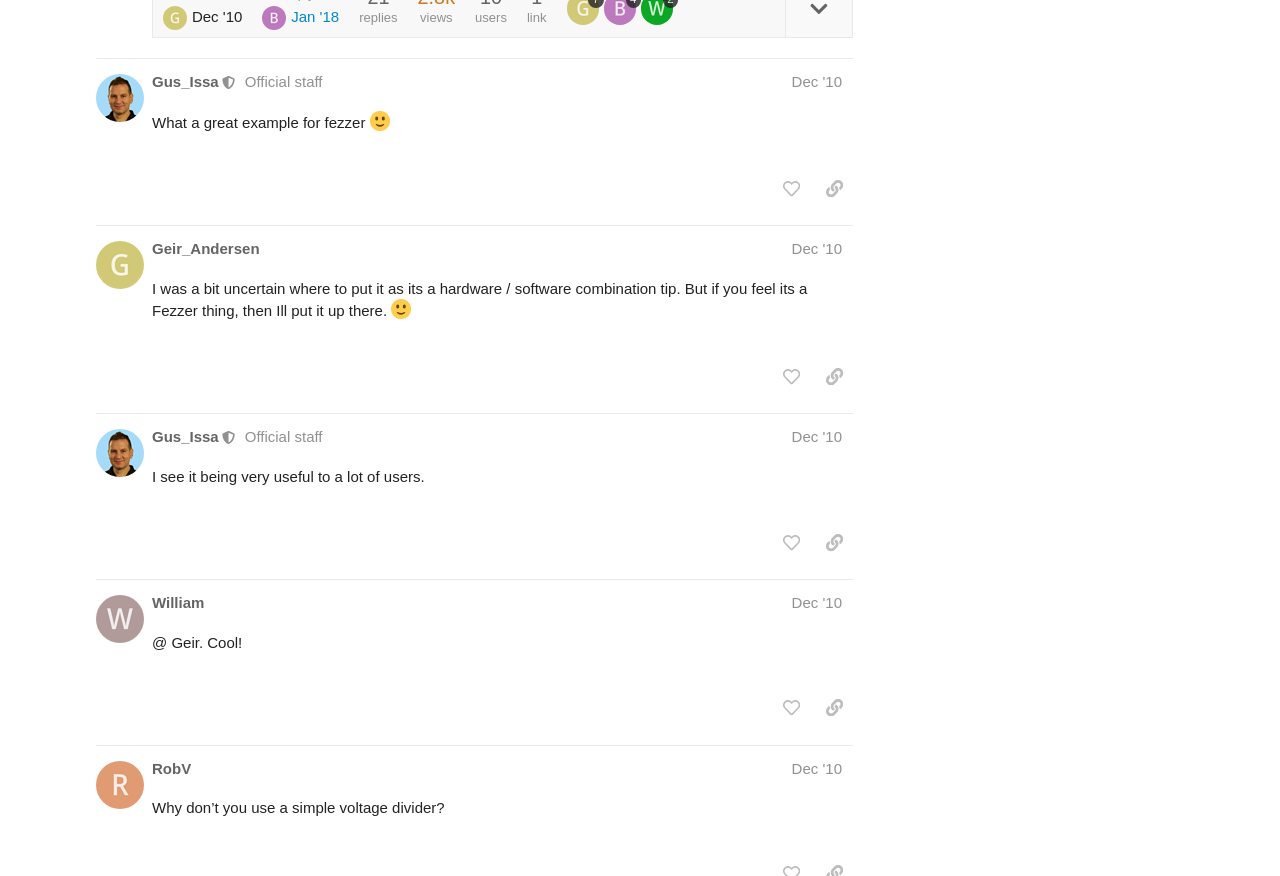Predict the bounding box of the UI element based on the description: "Dec '10". The coordinates should be four float numbers between 0 and 1, formatted as [left, top, right, bottom].

[0.618, 0.489, 0.658, 0.508]